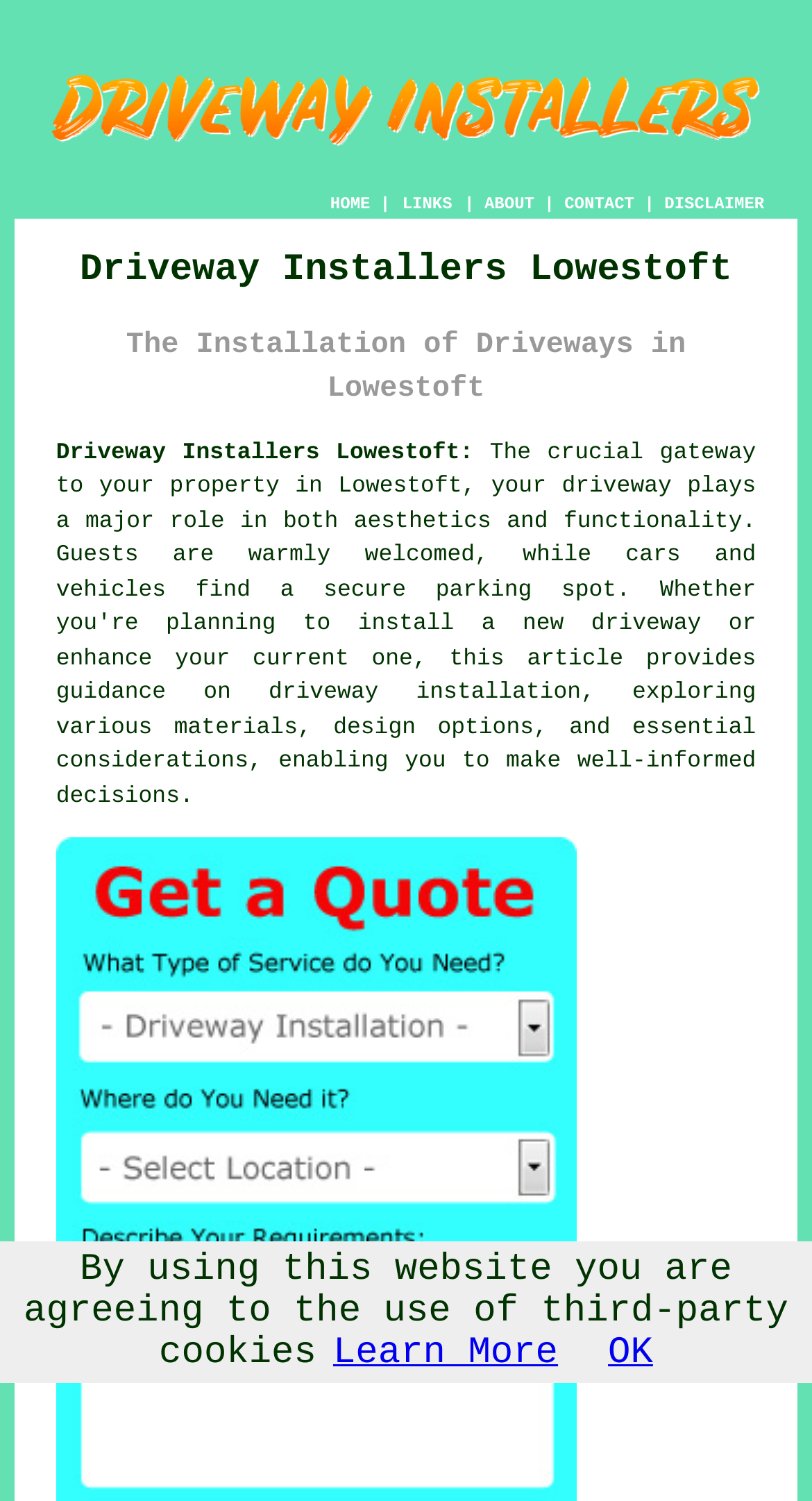Given the element description, predict the bounding box coordinates in the format (top-left x, top-left y, bottom-right x, bottom-right y), using floating point numbers between 0 and 1: Learn More

[0.41, 0.888, 0.687, 0.916]